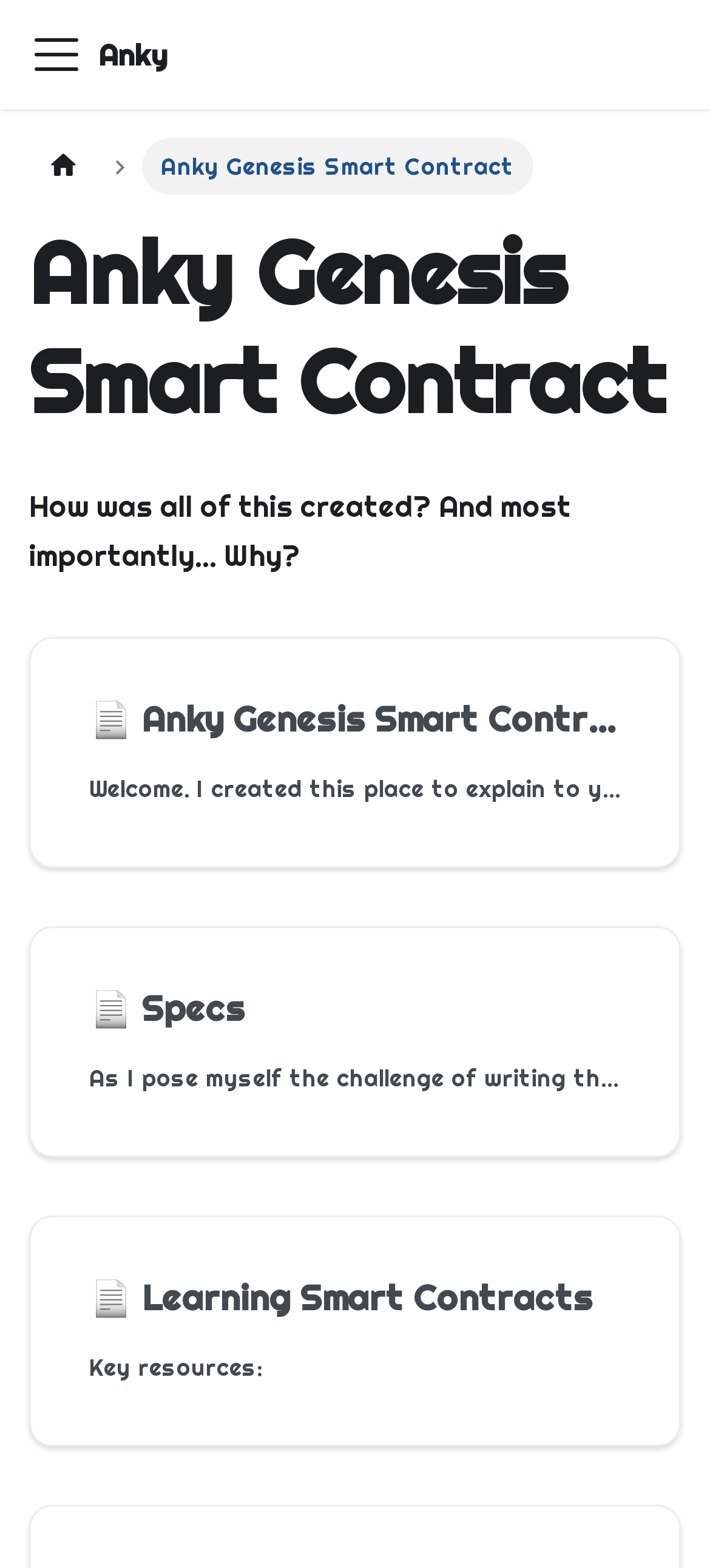What is the purpose of the toggle navigation bar button? Look at the image and give a one-word or short phrase answer.

To expand navigation